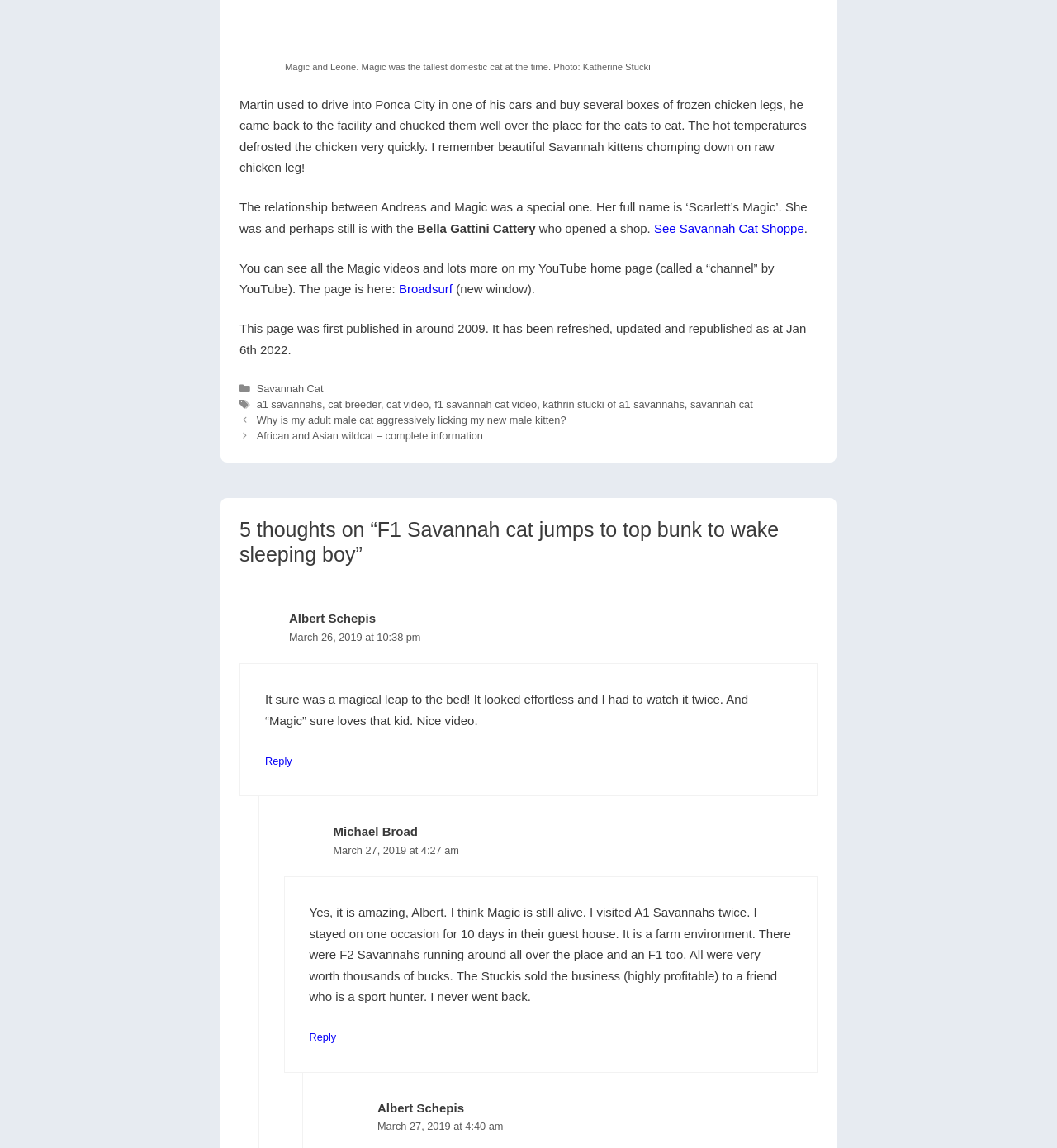Please provide a brief answer to the following inquiry using a single word or phrase:
What is the name of the cat in the story?

Magic